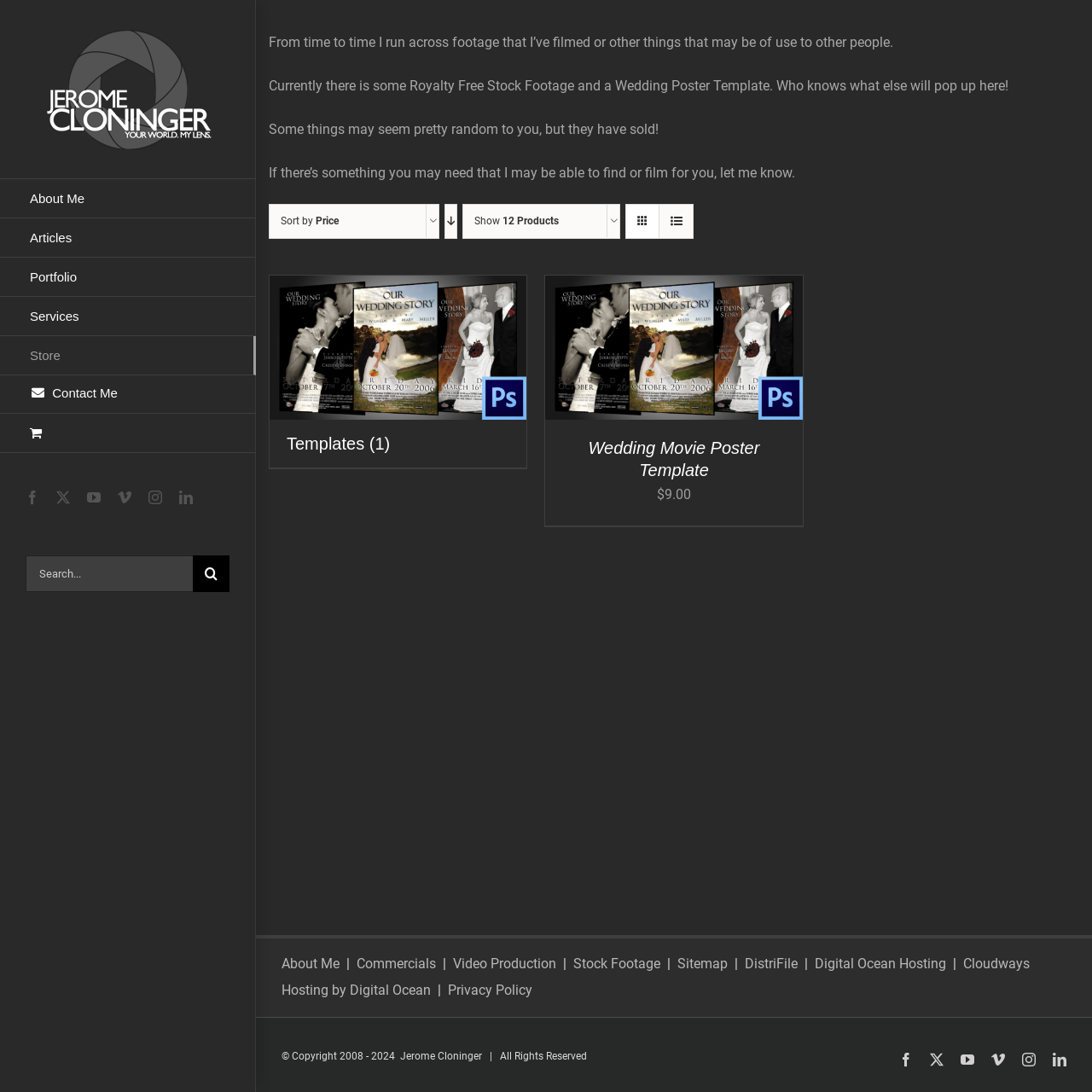How can I contact the owner of this website?
Answer the question with a single word or phrase by looking at the picture.

Through the About Me page